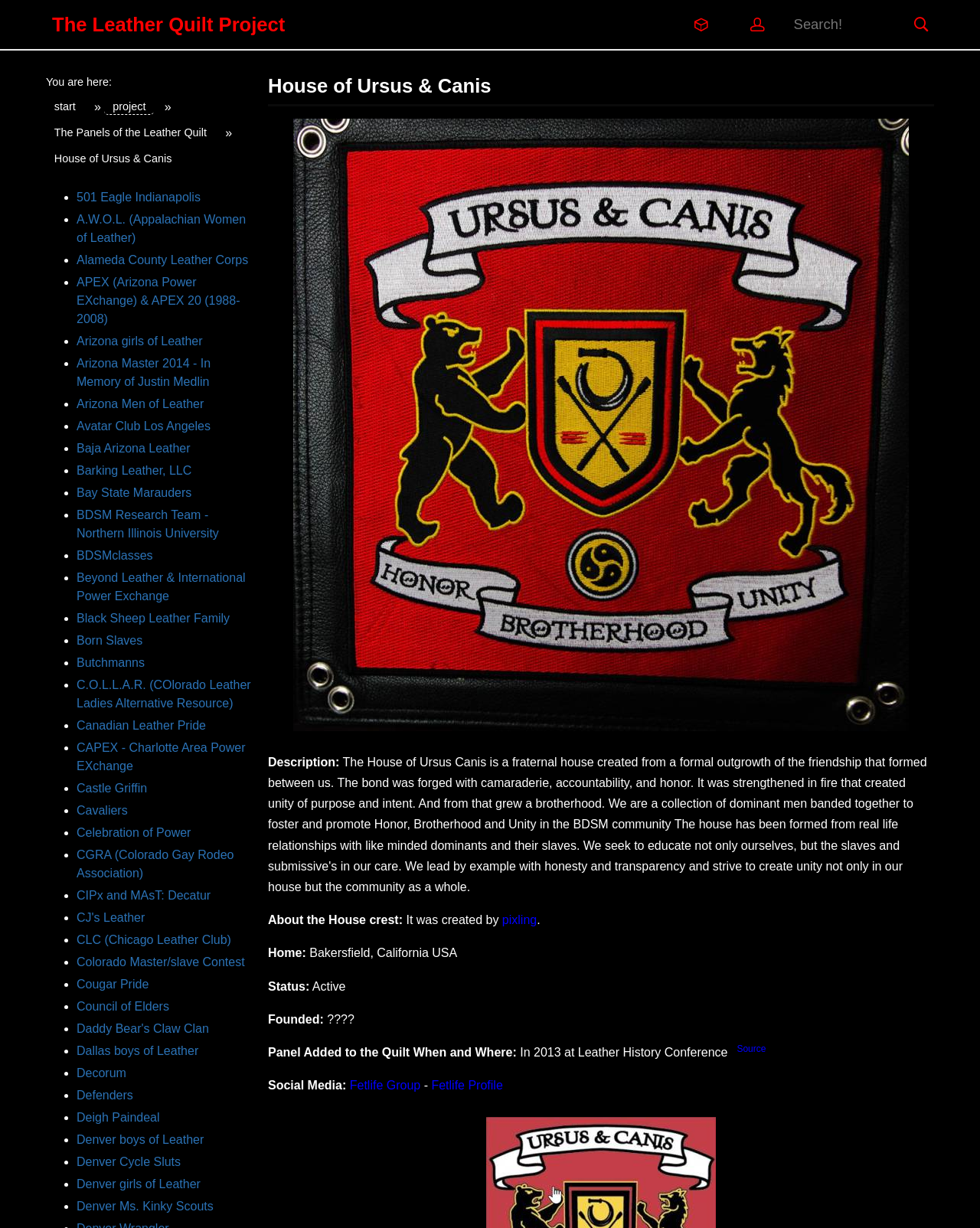Using floating point numbers between 0 and 1, provide the bounding box coordinates in the format (top-left x, top-left y, bottom-right x, bottom-right y). Locate the UI element described here: Denver girls of Leather

[0.078, 0.959, 0.205, 0.969]